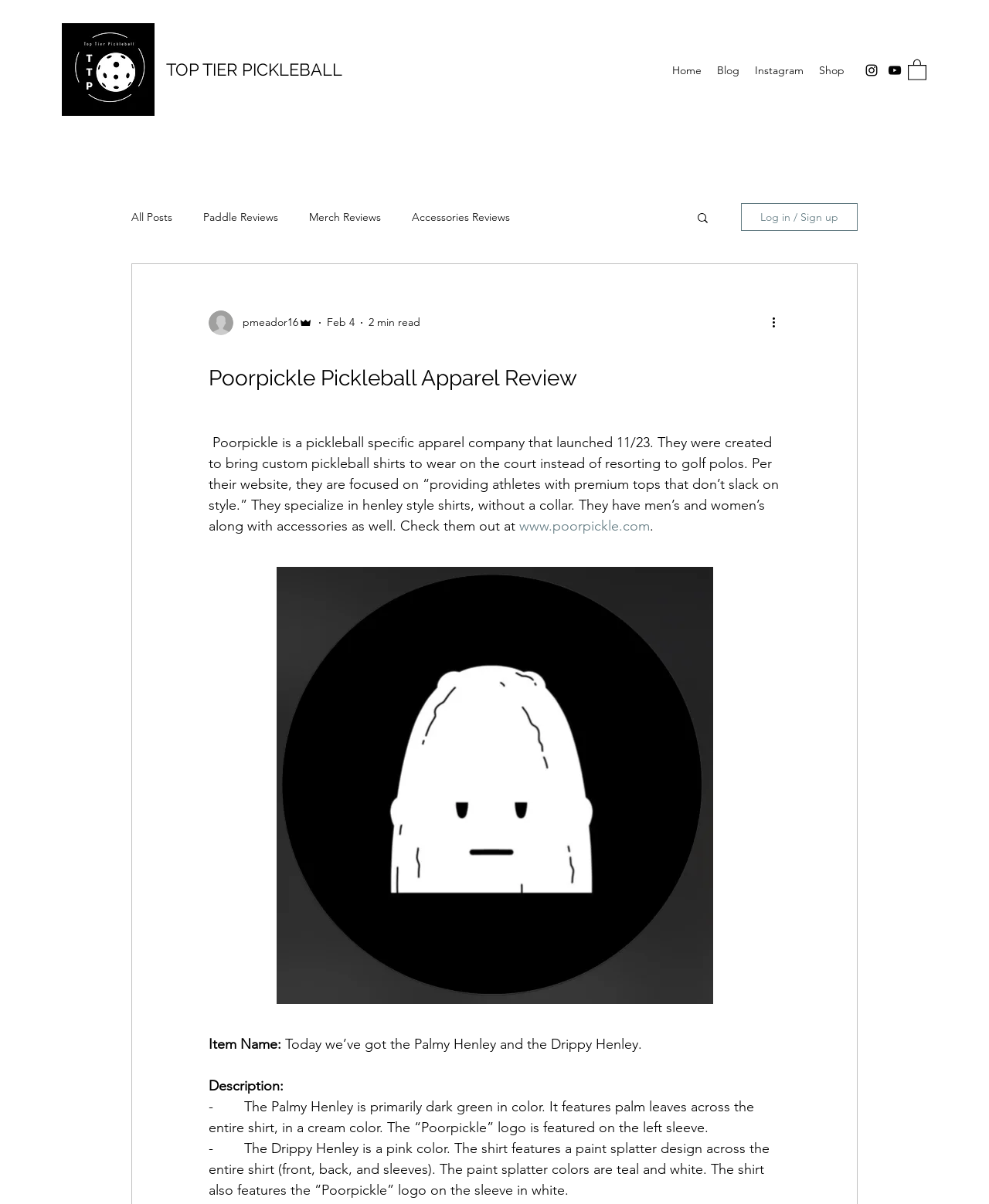Analyze the image and give a detailed response to the question:
What is the primary color of the Palmy Henley shirt?

The webpage describes the Palmy Henley shirt as 'primarily dark green in color'. This information can be found in the StaticText element with OCR token '- The Palmy Henley is primarily dark green in color...'.